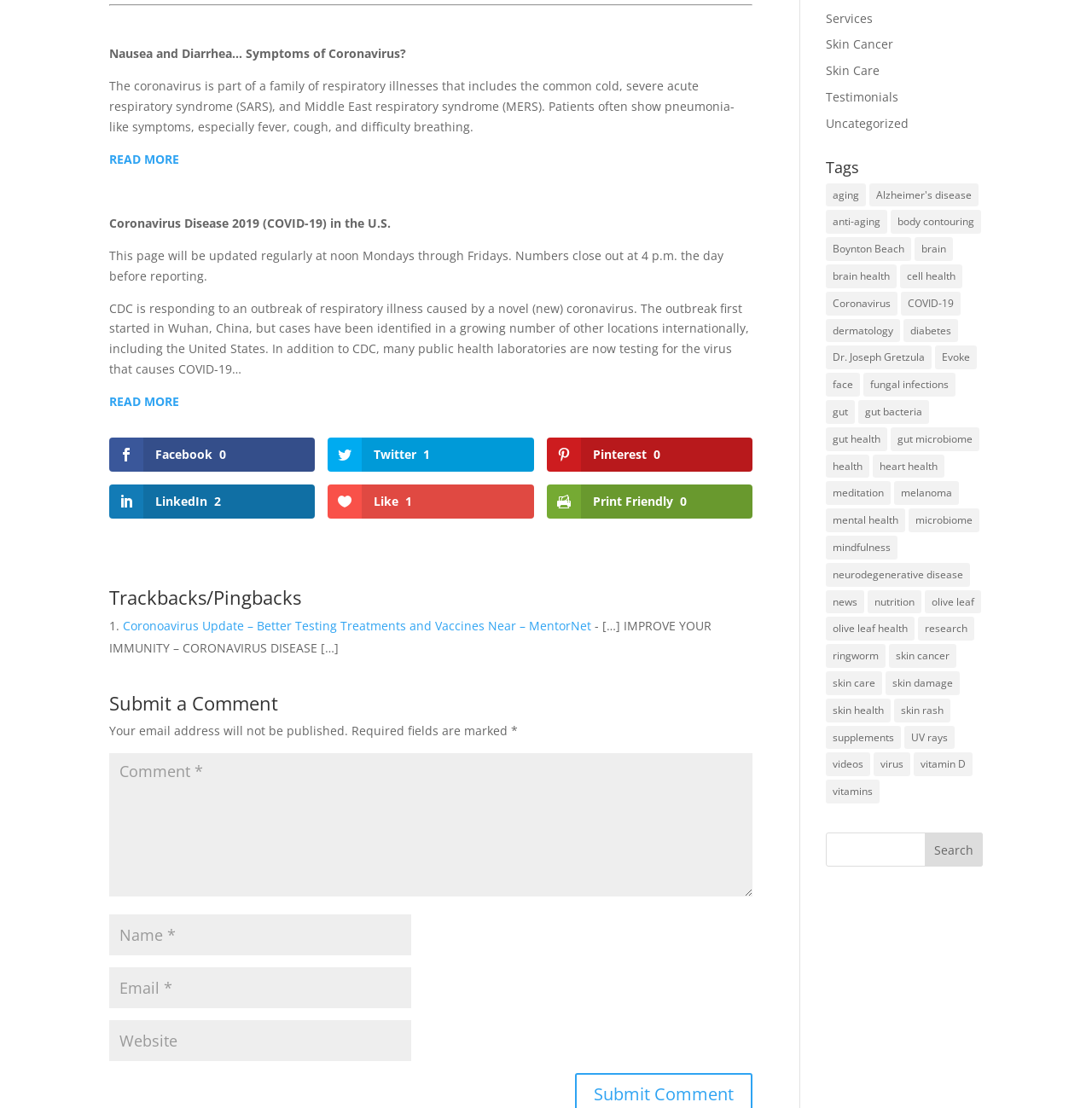What is the category of the 'Skin Cancer' link?
Please look at the screenshot and answer in one word or a short phrase.

Skin Care